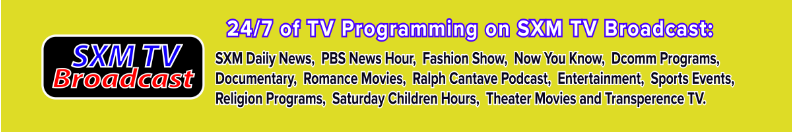What type of content is offered by SXM TV Broadcast?
Provide a detailed answer to the question using information from the image.

The colorful background highlights an array of content offerings, including daily news, PBS News Hour, fashion shows, documentaries, romance movies, and various podcasts, which implies that SXM TV Broadcast offers diverse entertainment options.